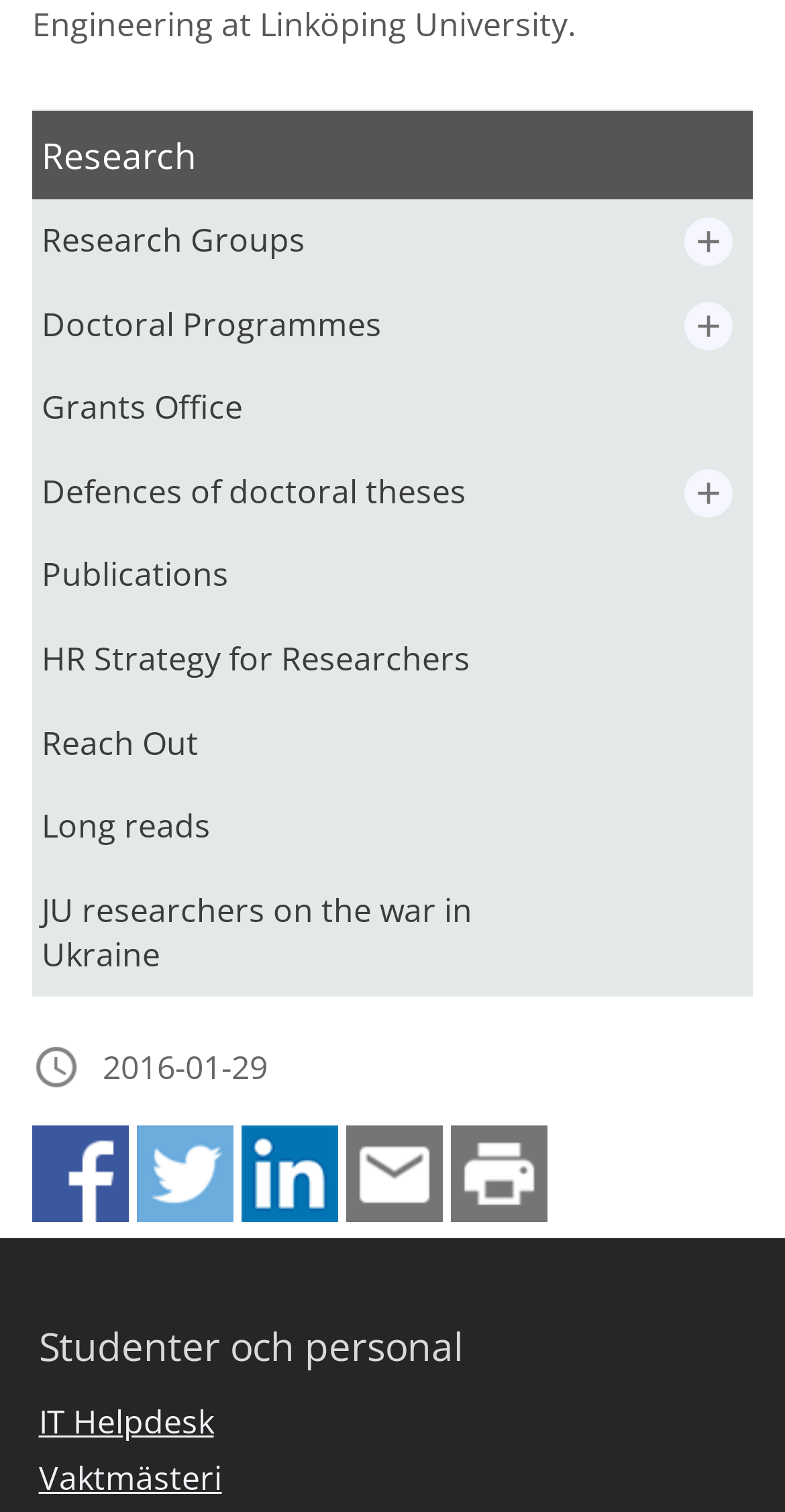Provide a brief response using a word or short phrase to this question:
What is the last item in the side navigation menu?

JU researchers on the war in Ukraine